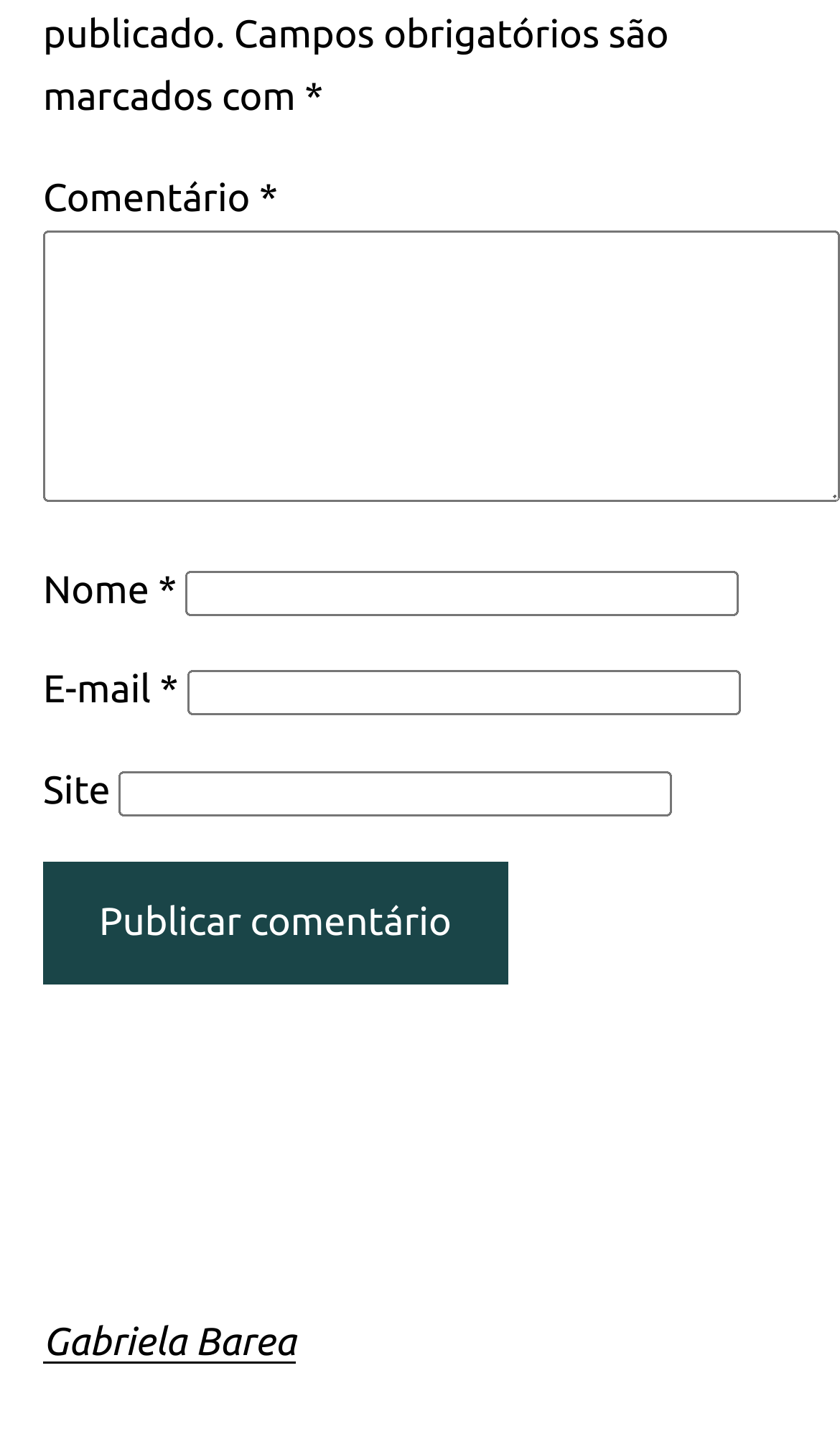Using the information in the image, could you please answer the following question in detail:
What is the difference between the 'Nome' and 'Site' textboxes?

The 'Nome' textbox is marked with an asterisk symbol, indicating that it is a required field, whereas the 'Site' textbox does not have an asterisk symbol, indicating that it is an optional field. This suggests that the user's name is necessary information, but their website is not.